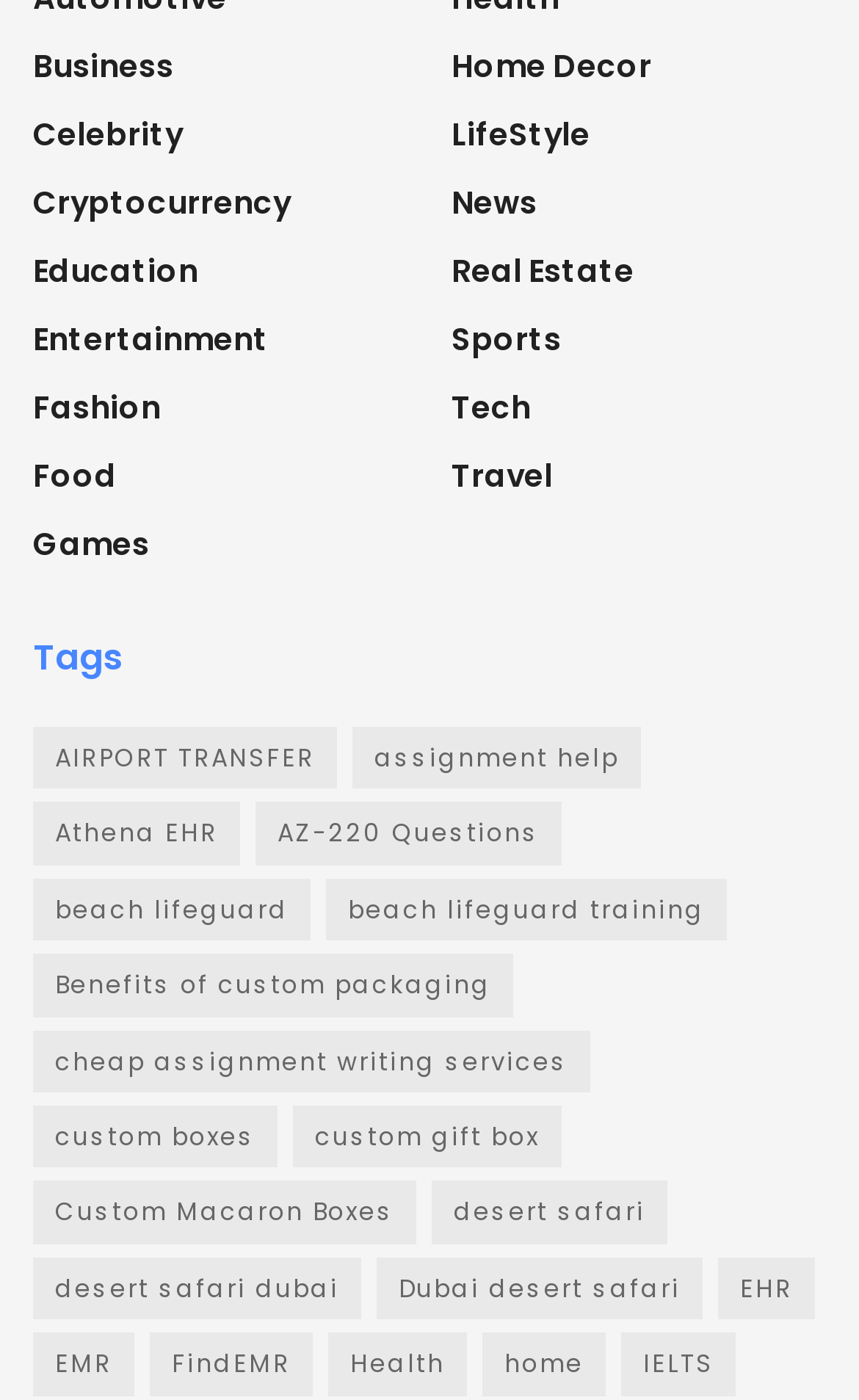Please reply with a single word or brief phrase to the question: 
How many links are available under the 'Tags' heading?

21 links